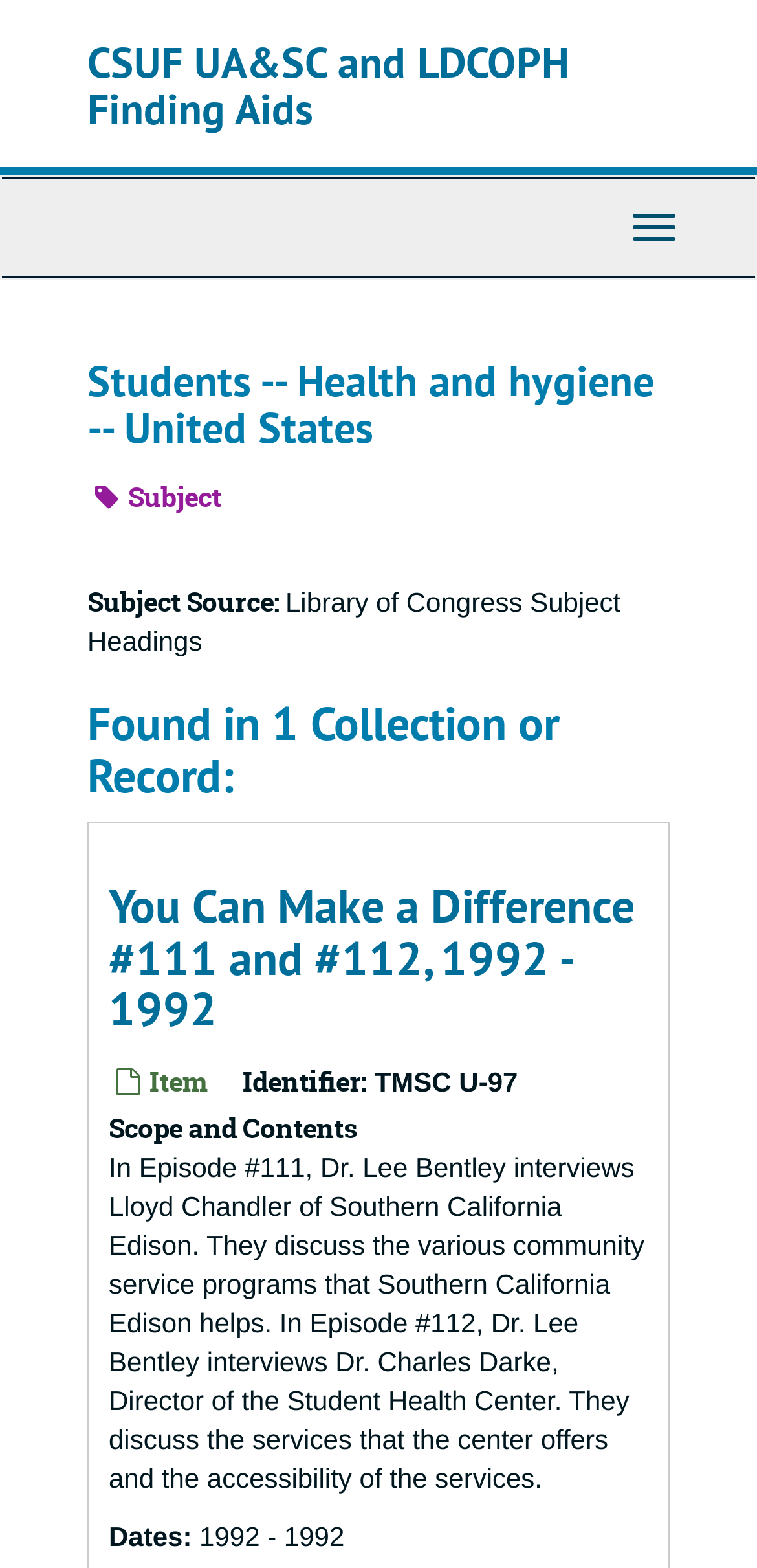What is the date range of the item?
Refer to the image and provide a concise answer in one word or phrase.

1992 - 1992